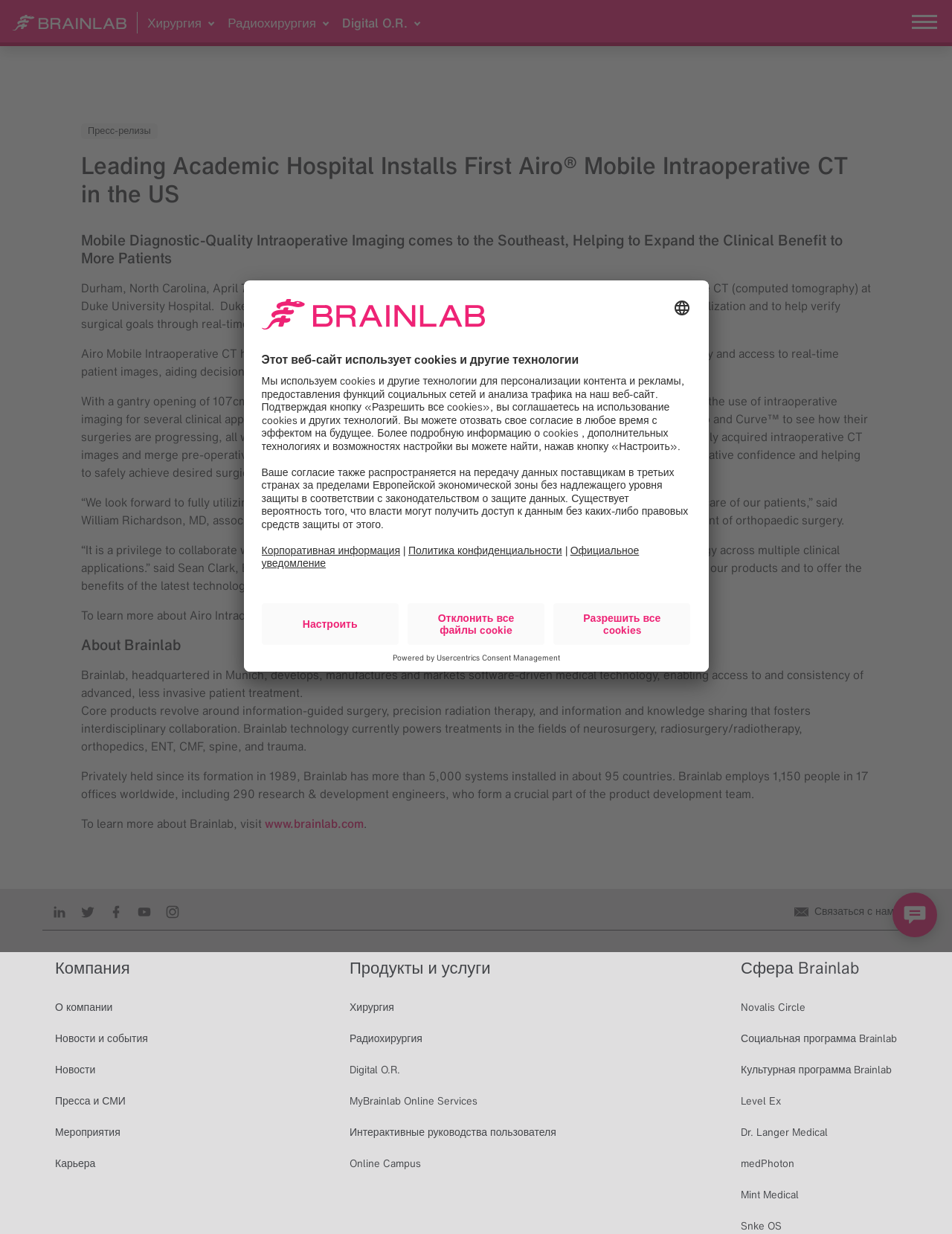What is the name of the hospital where the Airo Mobile Intraoperative CT was installed?
Please provide a comprehensive and detailed answer to the question.

The answer can be found in the article section of the webpage, where it is mentioned that 'Brainlab announced today the installation of the first Airo Mobile Intraoperative CT at Duke University Hospital.'